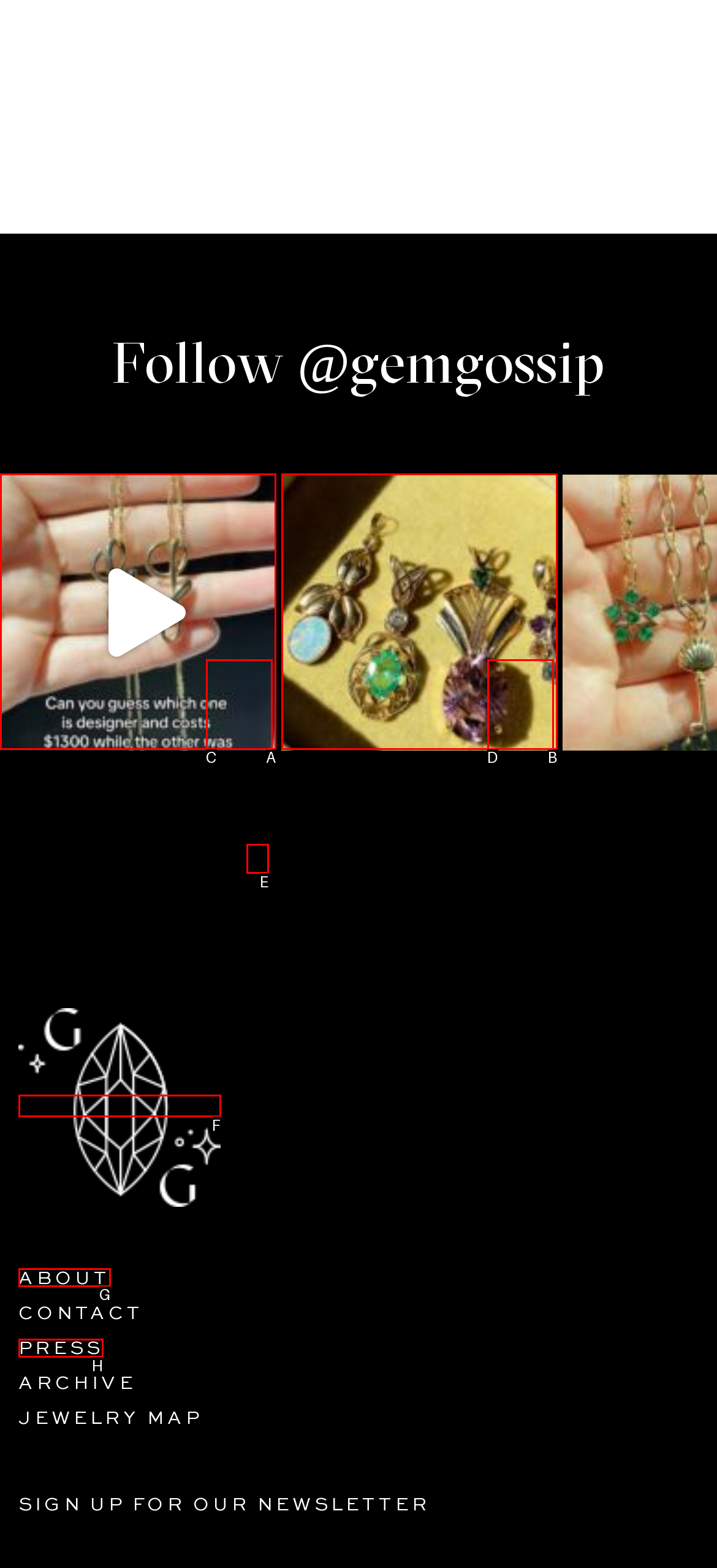From the options shown, which one fits the description: alt="Gem Gossip - Jewelry Blog"? Respond with the appropriate letter.

F